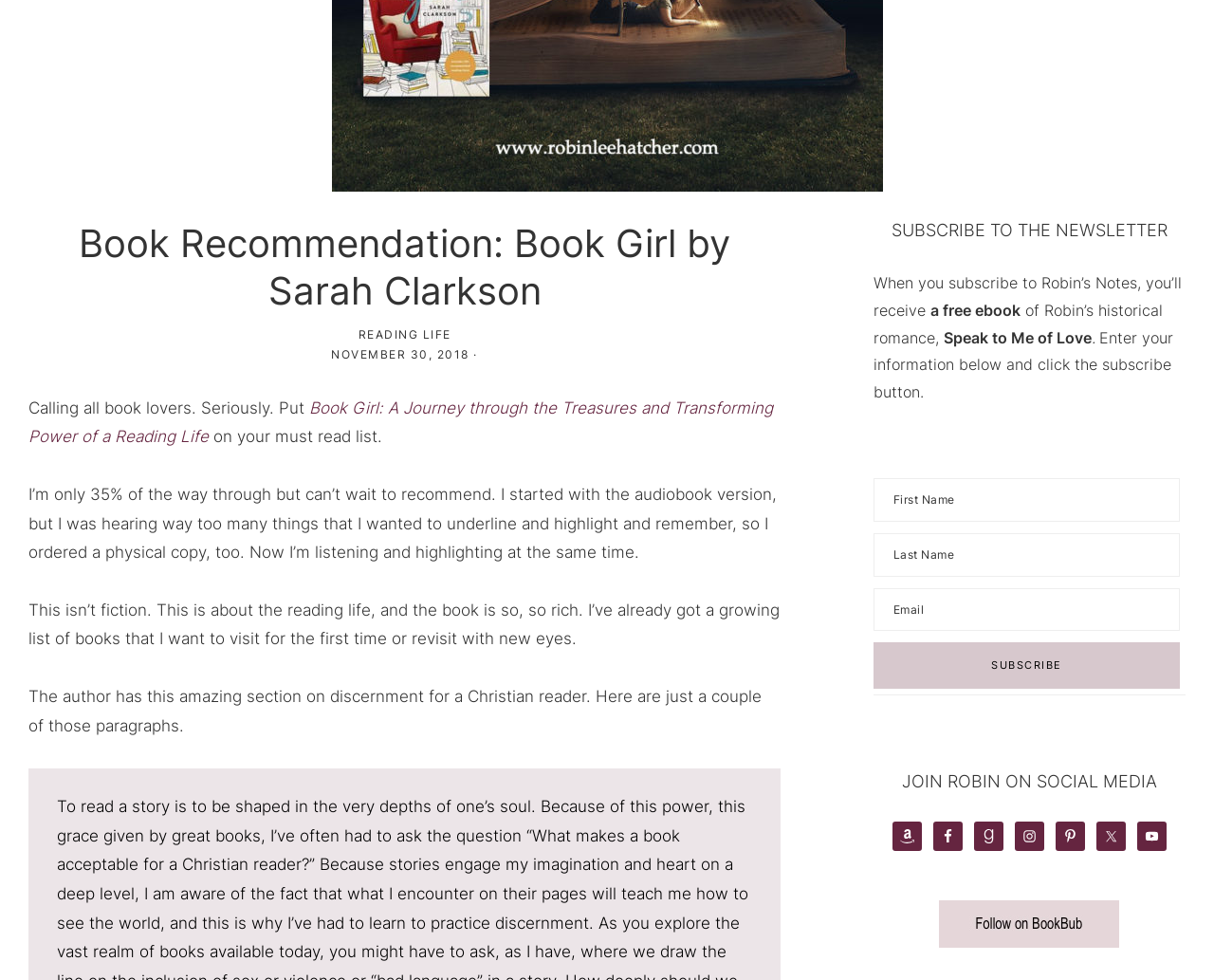Please provide the bounding box coordinates for the UI element as described: "name="subscriber_email" placeholder="Email"". The coordinates must be four floats between 0 and 1, represented as [left, top, right, bottom].

[0.719, 0.6, 0.972, 0.644]